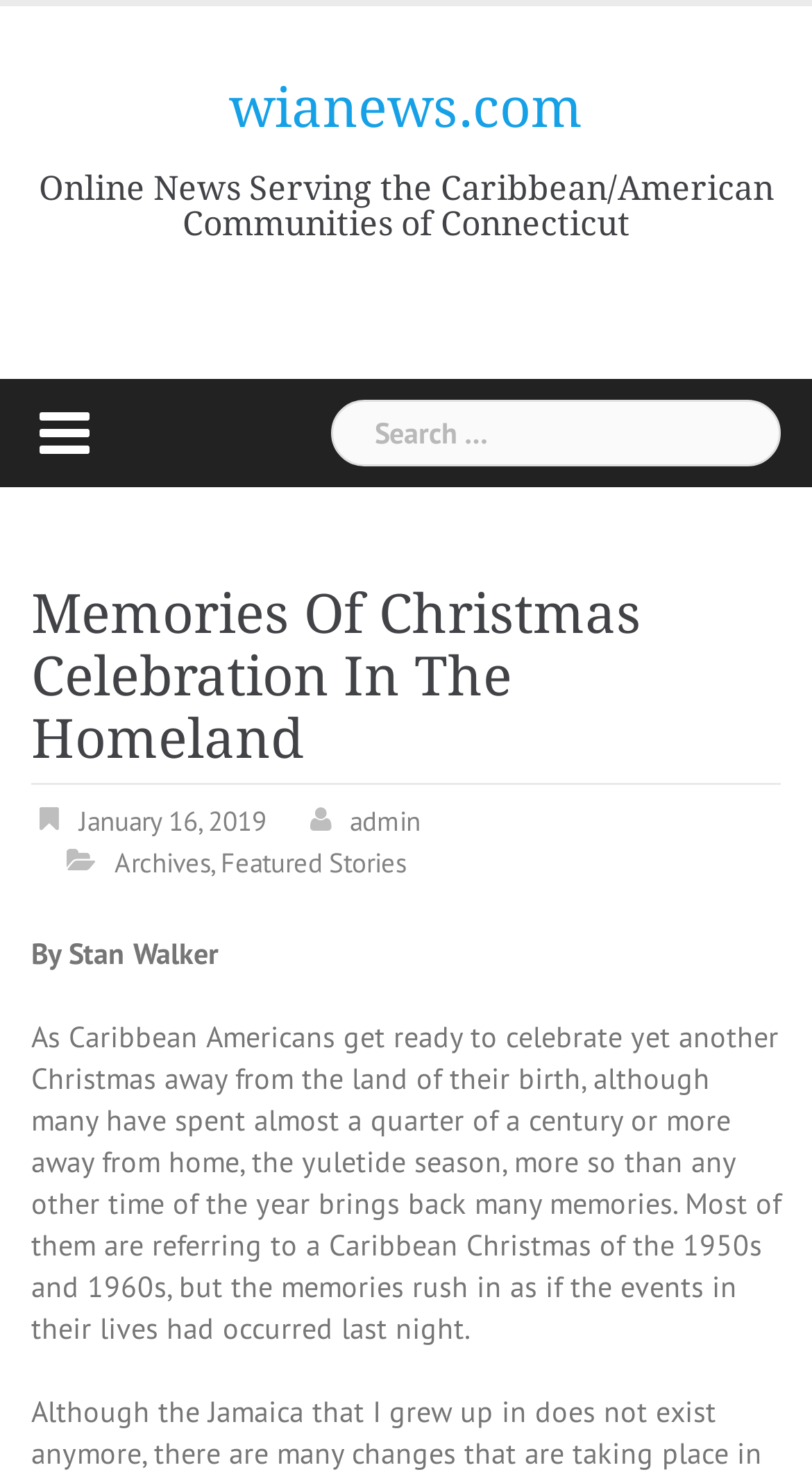What is the topic of the article?
Using the information presented in the image, please offer a detailed response to the question.

The topic of the article can be inferred from the heading element that contains the text 'Memories Of Christmas Celebration In The Homeland', which suggests that the article is about Christmas celebrations.